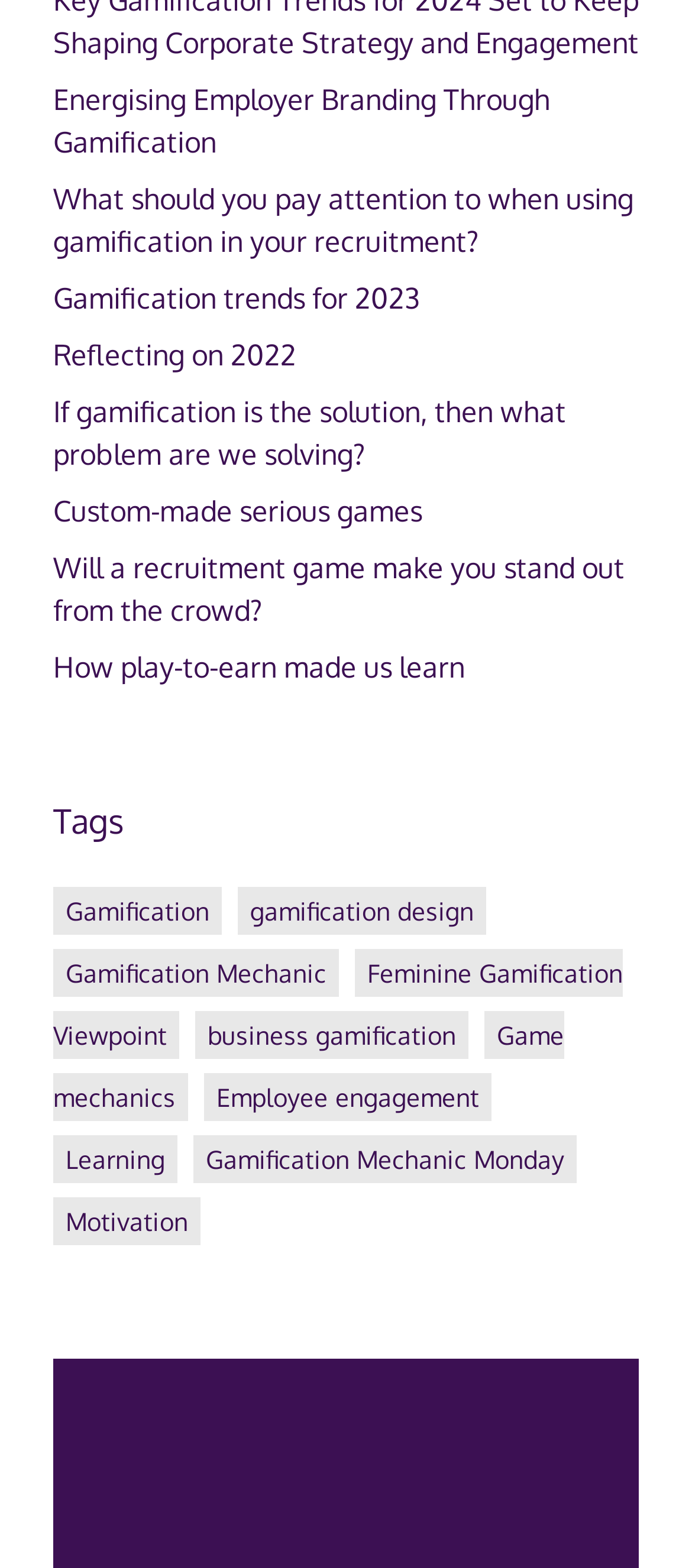Please find the bounding box coordinates of the section that needs to be clicked to achieve this instruction: "View posts tagged with Gamification".

[0.077, 0.566, 0.321, 0.596]